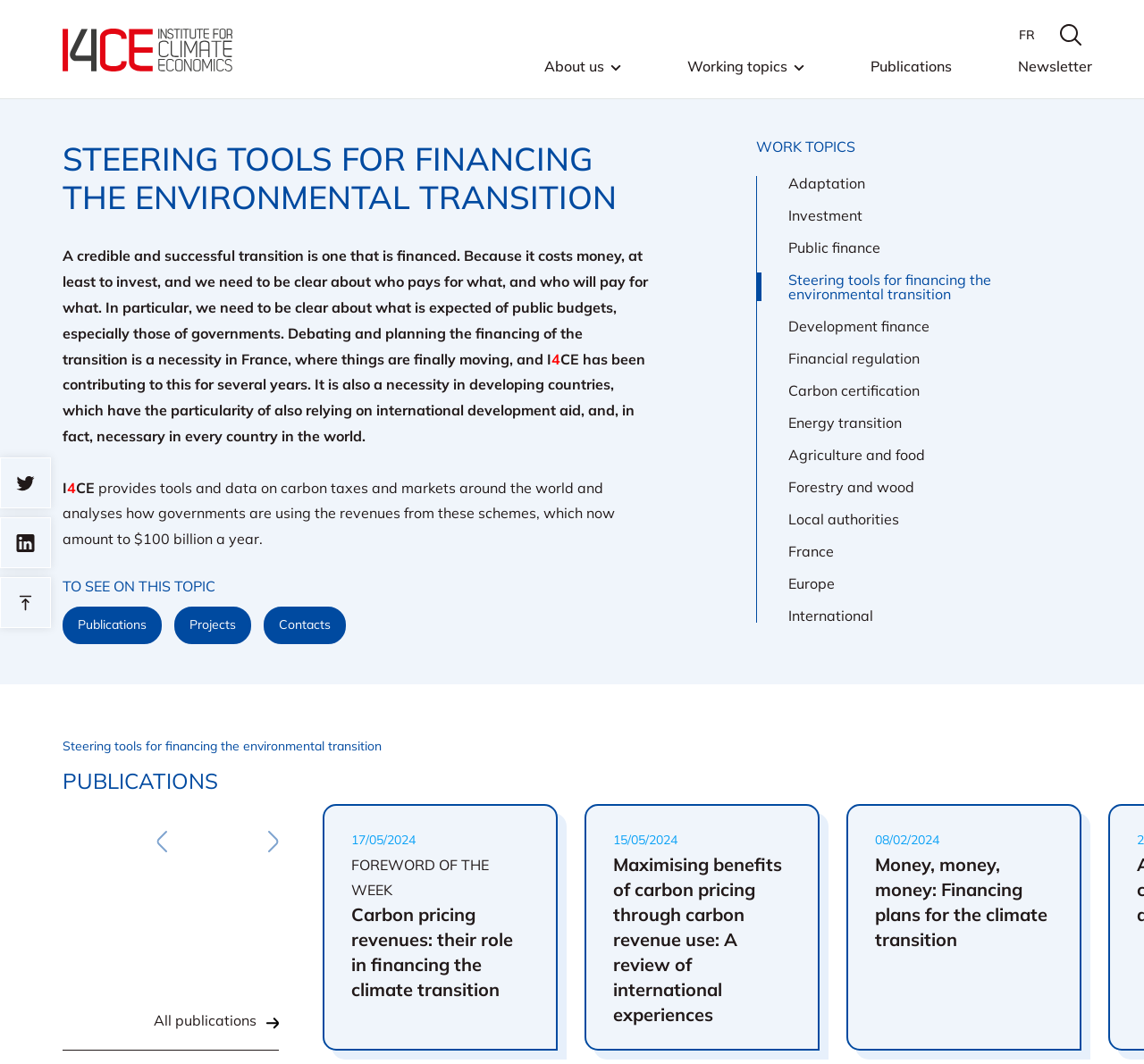Provide a thorough description of the webpage you see.

The webpage is about "Steering tools for financing the environmental transition" by I4CE. At the top, there is a navigation menu with links to "About us", "Working topics", "Publications", "Newsletter", and "FR" (French language option). On the top right, there is a search bar and a link to "I4CE".

Below the navigation menu, there is a heading "STEERING TOOLS FOR FINANCING THE ENVIRONMENTAL TRANSITION" followed by a paragraph of text discussing the importance of financing the environmental transition. The text is divided into four sections, with the first section explaining the need for financing, the second section mentioning the contribution of I4CE, and the third section providing more information about carbon taxes and markets.

On the left side, there is a section titled "TO SEE ON THIS TOPIC" with links to "Publications", "Projects", and "Contacts". Below this section, there is a list of "WORK TOPICS" with links to various topics such as "Adaptation", "Investment", "Public finance", and "Energy transition".

On the right side, there is a section titled "PUBLICATIONS" with a list of publications, each with a title, date, and a brief description. The publications are listed in a grid format with three columns. Each publication has a heading with the title of the publication, and below the heading, there is a link to the publication.

At the bottom of the page, there are links to social media platforms, including Twitter and LinkedIn, as well as a link to return to the top of the page.